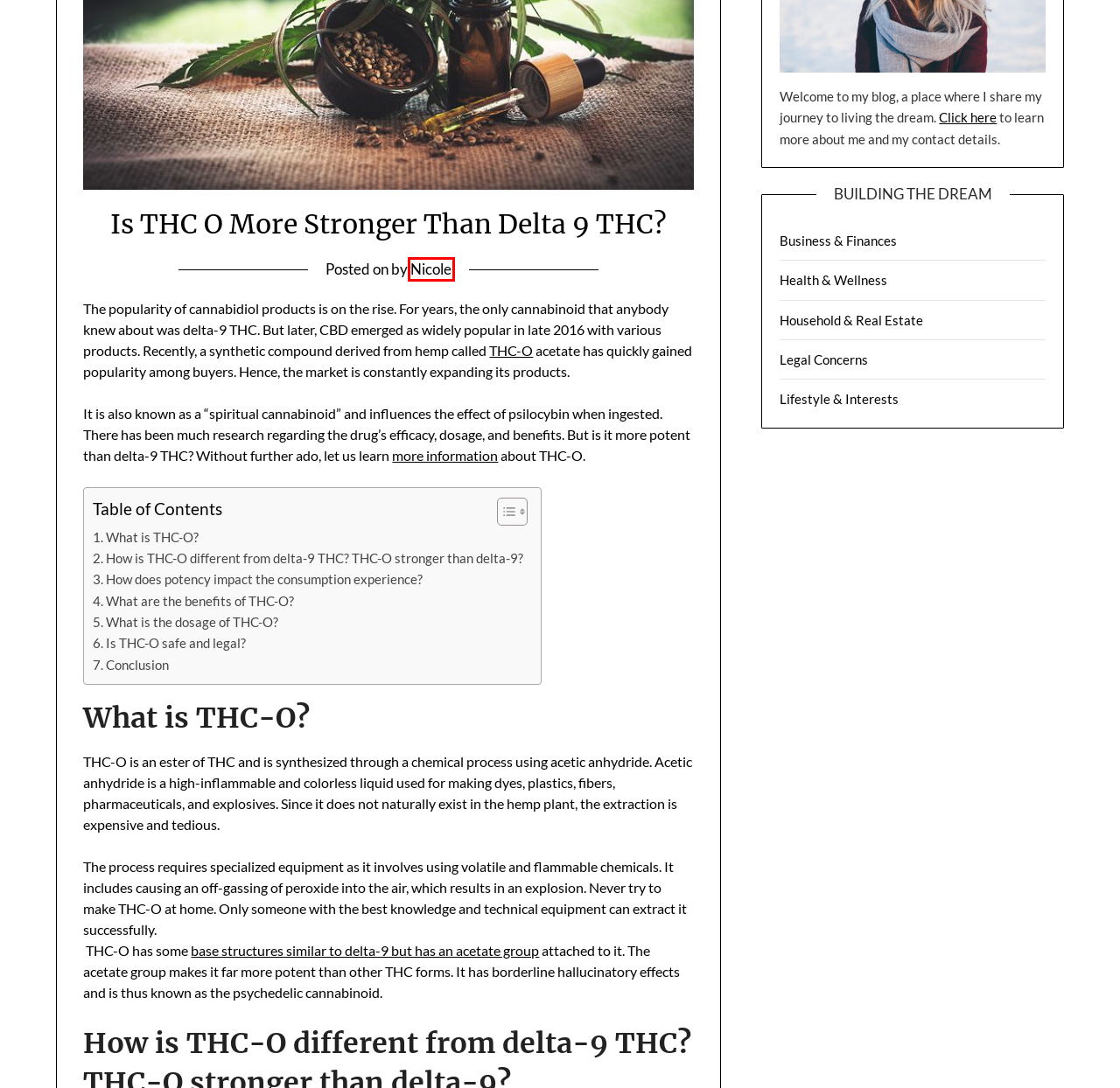You are provided with a screenshot of a webpage where a red rectangle bounding box surrounds an element. Choose the description that best matches the new webpage after clicking the element in the red bounding box. Here are the choices:
A. Dronabinol | C21H30O2 | CID 16078 - PubChem
B. AN ENTHUSIAST’S COMPLETE GUIDE TO DELTA 8 THC
C. Legal Concerns Archives - Dreams of a Life
D. Log In ‹ Dreams of a Life — WordPress
E. Nicole, Author at Dreams of a Life
F. Contact - Dreams of a Life
G. Health & Wellness Archives - Dreams of a Life
H. PersonalBlogily | Premium WordPress Theme

E